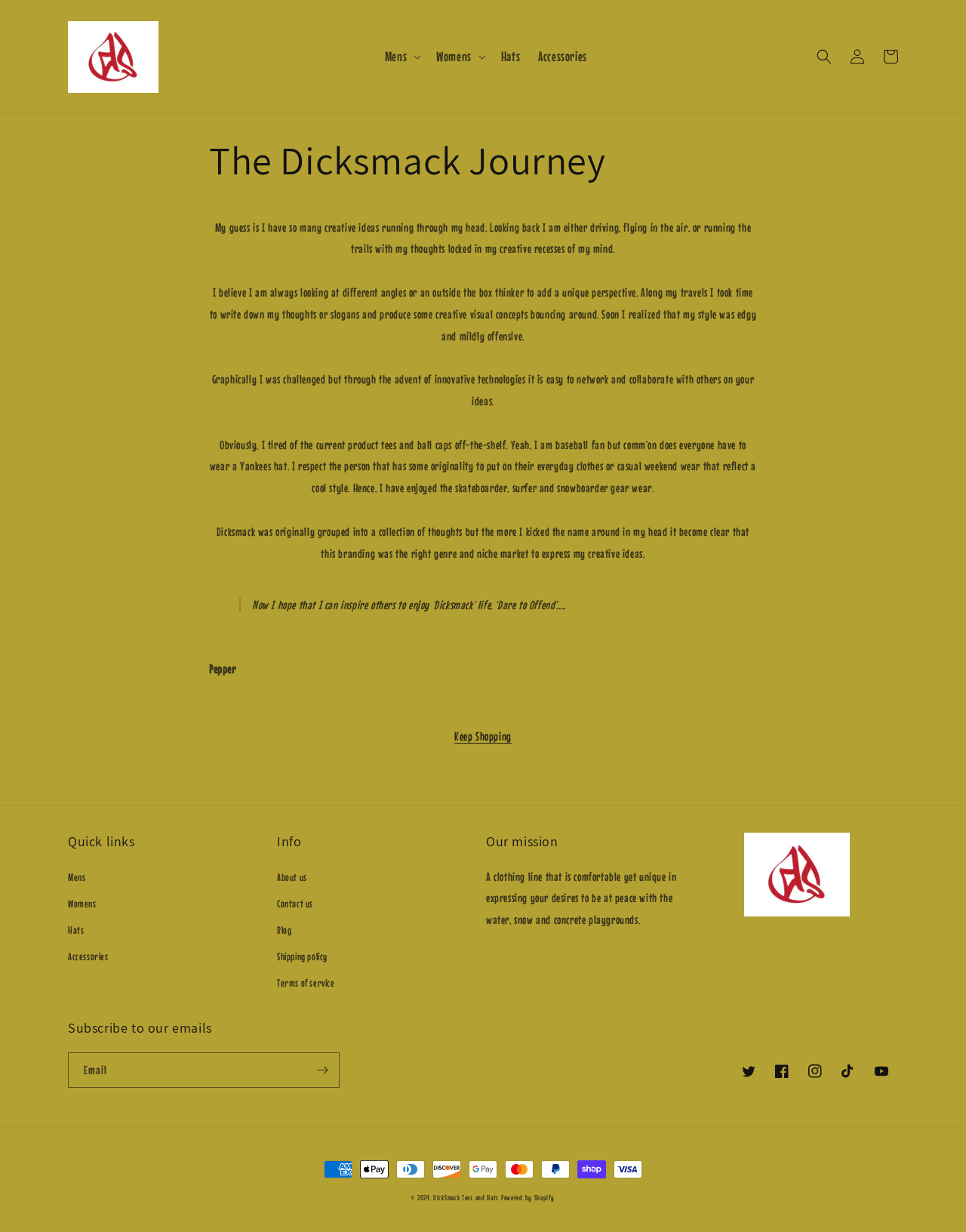Locate the bounding box coordinates of the element's region that should be clicked to carry out the following instruction: "Click on the 'Mens' button". The coordinates need to be four float numbers between 0 and 1, i.e., [left, top, right, bottom].

[0.389, 0.031, 0.442, 0.06]